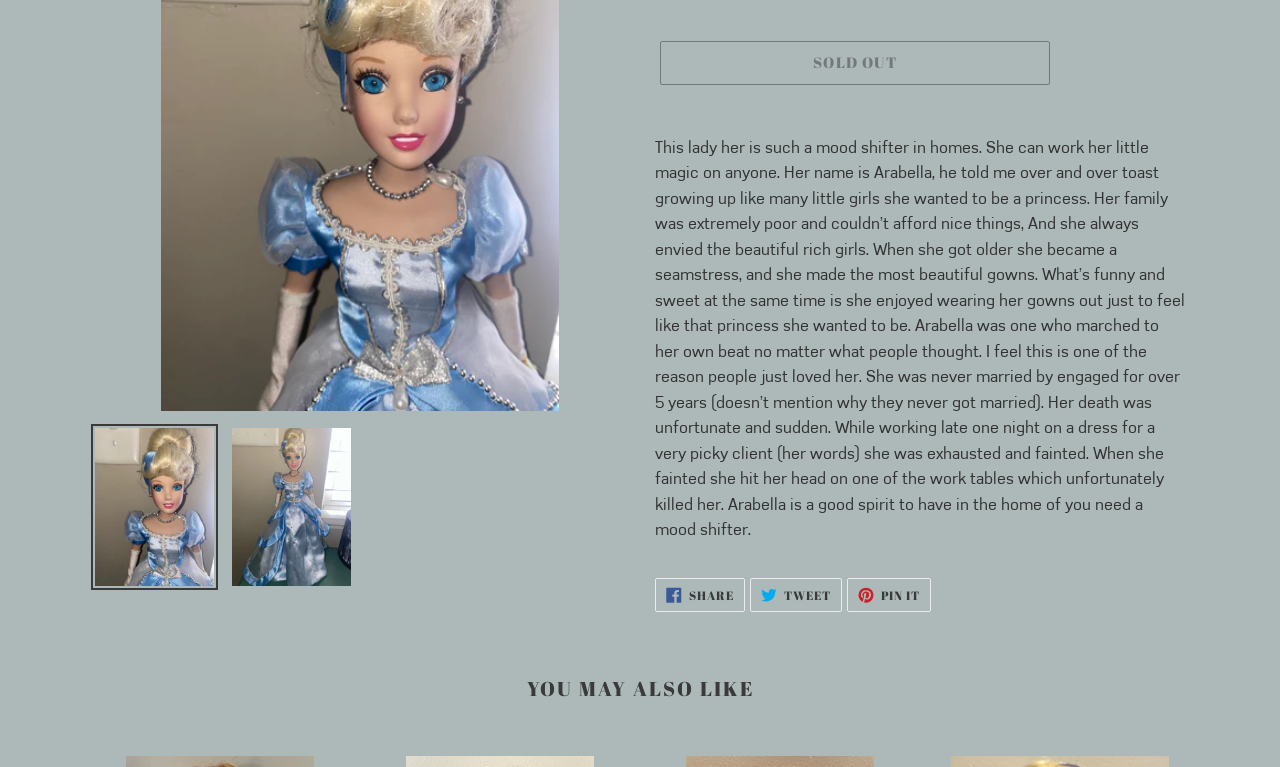Please find the bounding box for the UI component described as follows: "Tweet Tweet on Twitter".

[0.586, 0.753, 0.657, 0.798]